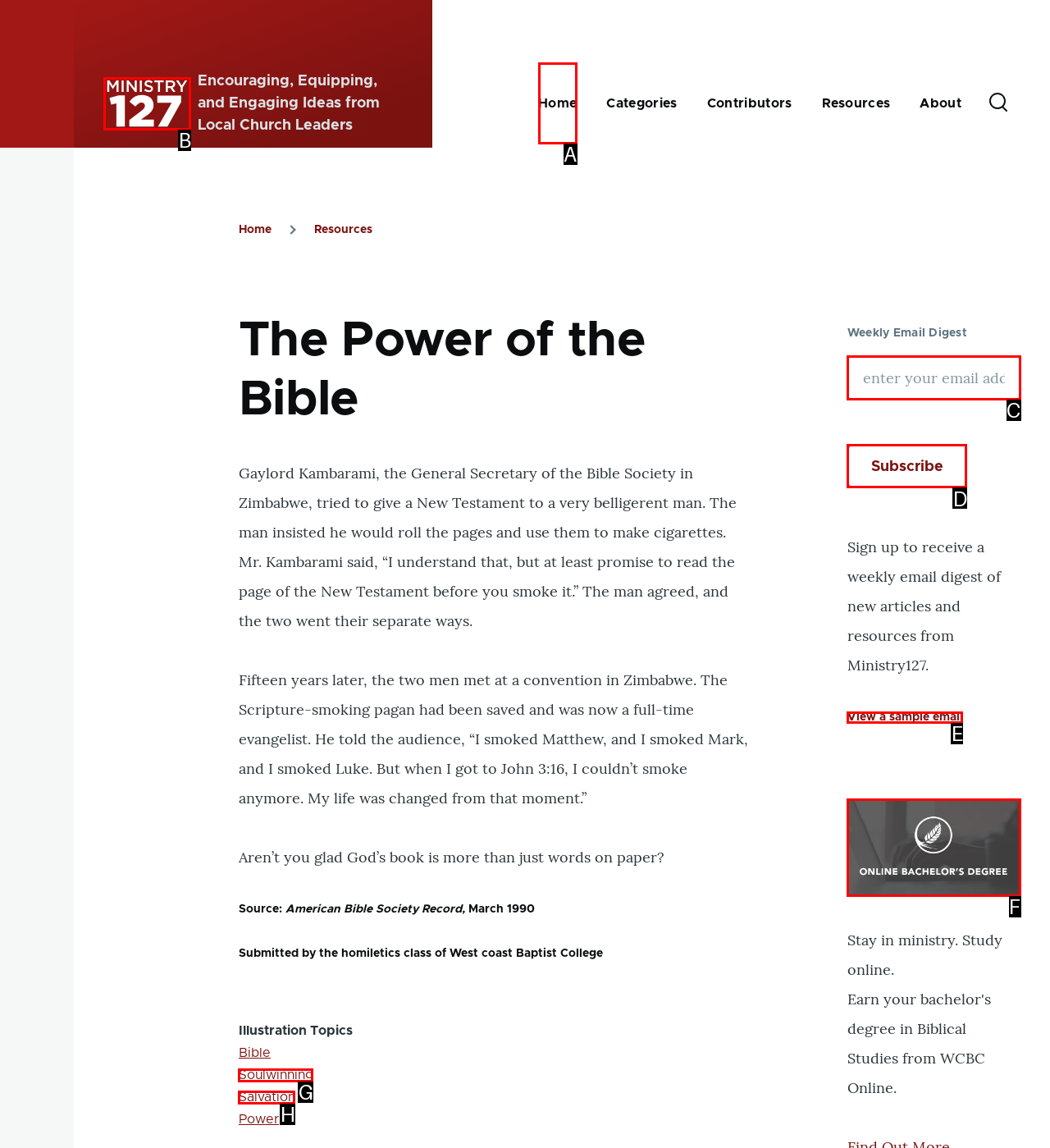Decide which UI element to click to accomplish the task: Subscribe to weekly email digest
Respond with the corresponding option letter.

D